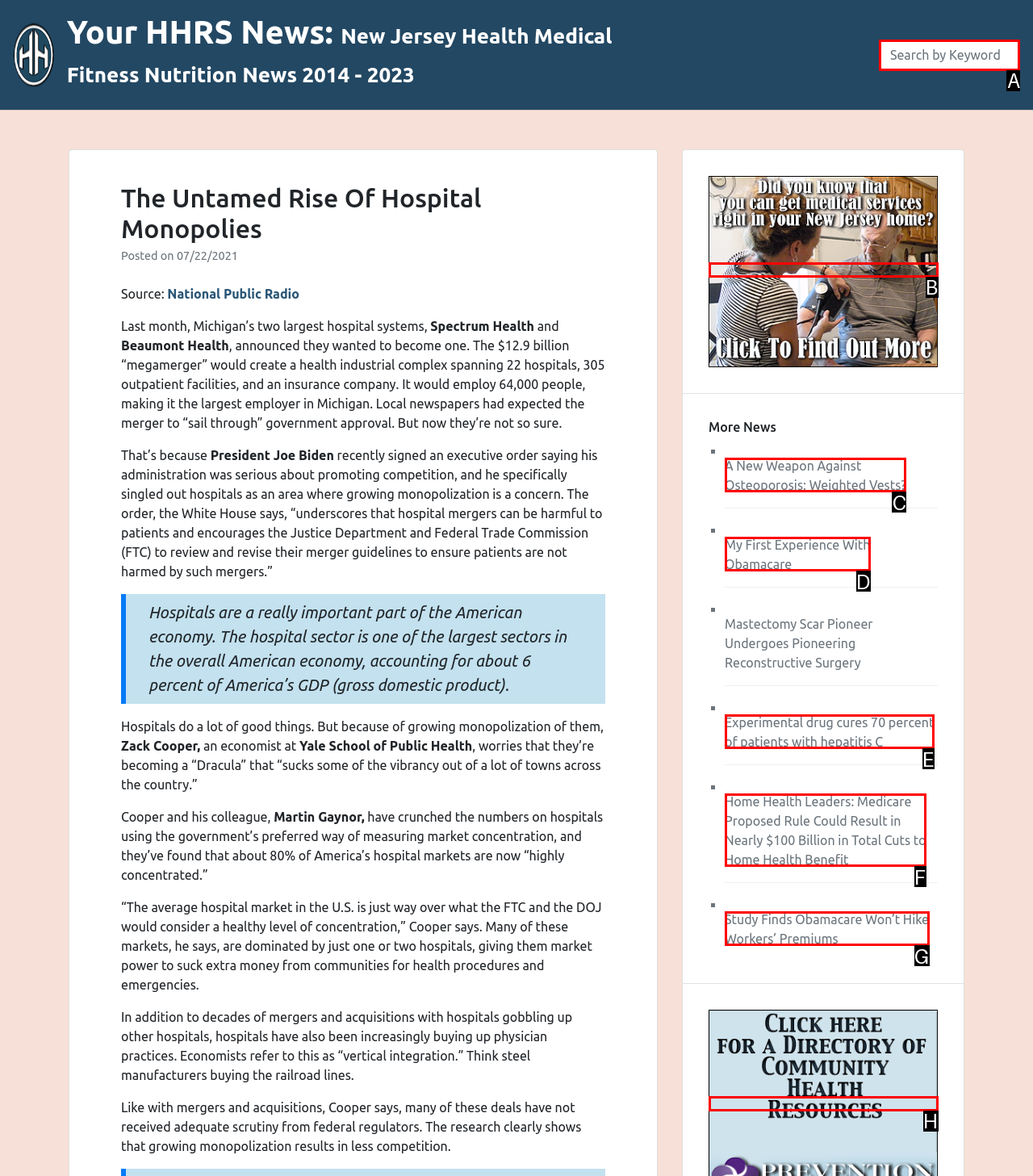Identify the HTML element that best matches the description: name="s" placeholder="Search by Keyword". Provide your answer by selecting the corresponding letter from the given options.

A